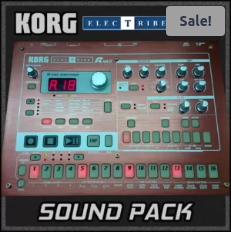Explain the scene depicted in the image, including all details.

This image showcases the Korg Electribe ER1 MKII, a modulating drum rhythm machine, prominently featured as part of a promotional sale. The device itself is depicted with a bright red and silver design, featuring a variety of knobs, buttons, and a digital display that indicates the current pattern (R18). The bottom portion of the image contains the bold text "SOUND PACK," emphasizing its relevance for music producers and sound designers seeking unique audio samples. A "Sale!" banner in the upper right corner highlights the opportunity for a discounted purchase, making this sound pack an enticing option for those looking to enhance their sonic palette with original beats and sounds.